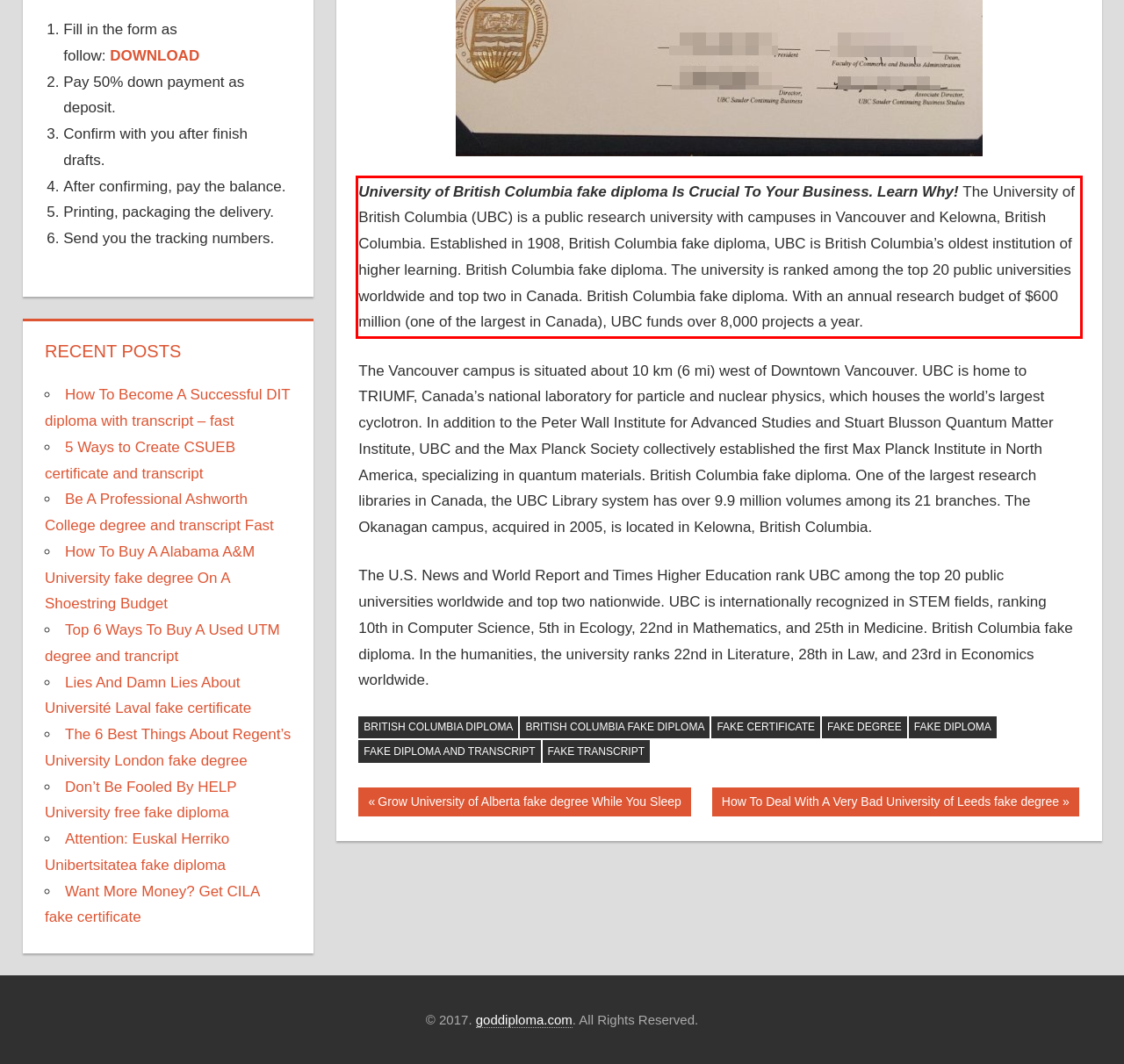Analyze the webpage screenshot and use OCR to recognize the text content in the red bounding box.

University of British Columbia fake diploma Is Crucial To Your Business. Learn Why! The University of British Columbia (UBC) is a public research university with campuses in Vancouver and Kelowna, British Columbia. Established in 1908, British Columbia fake diploma, UBC is British Columbia’s oldest institution of higher learning. British Columbia fake diploma. The university is ranked among the top 20 public universities worldwide and top two in Canada. British Columbia fake diploma. With an annual research budget of $600 million (one of the largest in Canada), UBC funds over 8,000 projects a year.